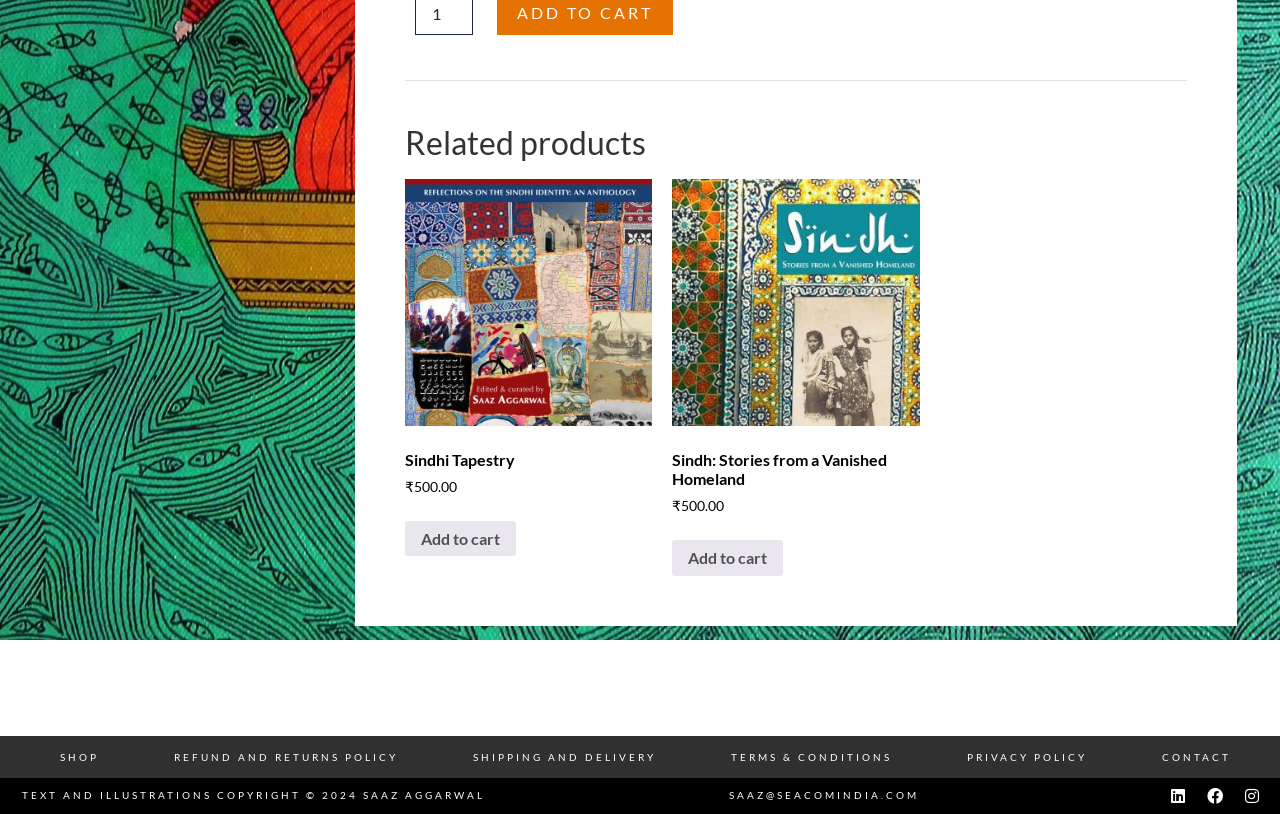Find the bounding box coordinates for the HTML element specified by: "Privacy Policy".

[0.726, 0.906, 0.878, 0.953]